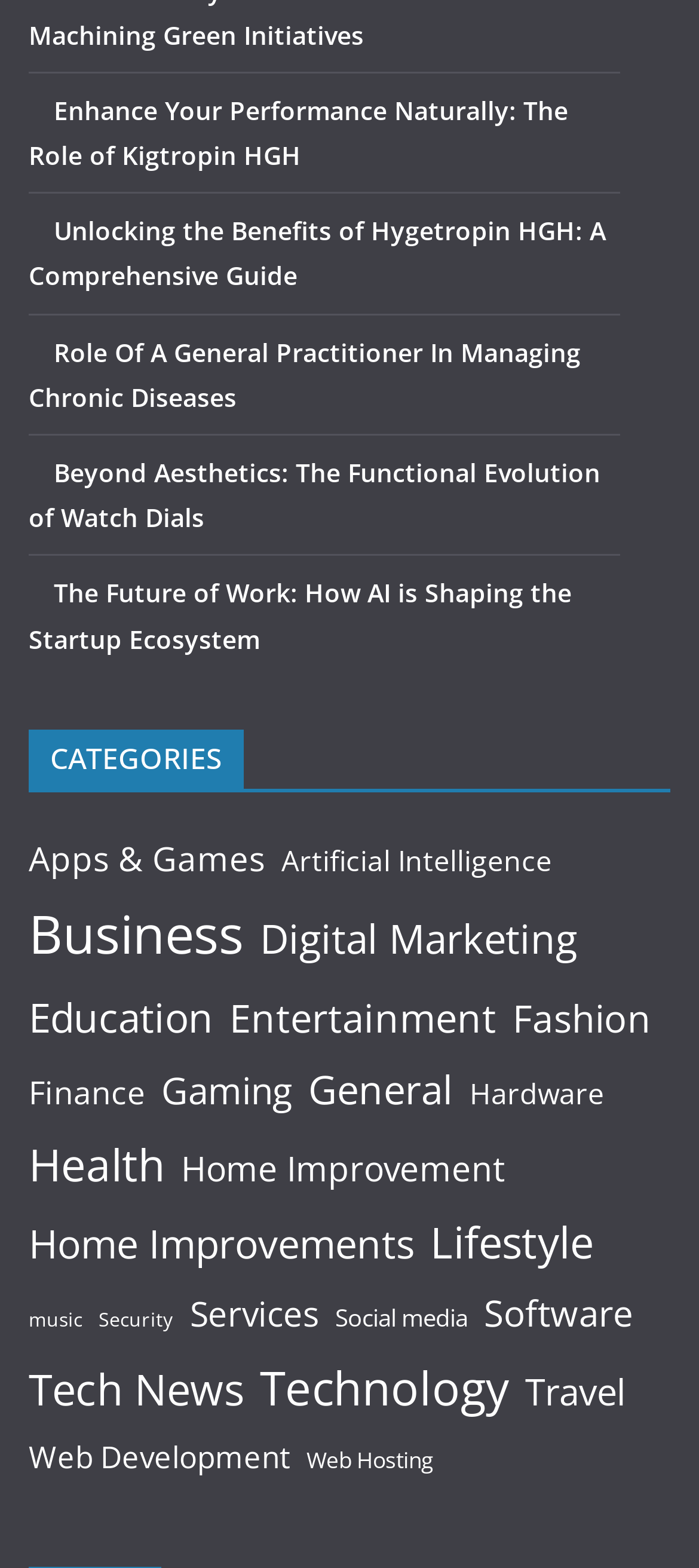Using the information in the image, give a comprehensive answer to the question: 
Is there a category for 'Food'?

I checked the list of categories under the 'CATEGORIES' heading and did not find a category for 'Food'.